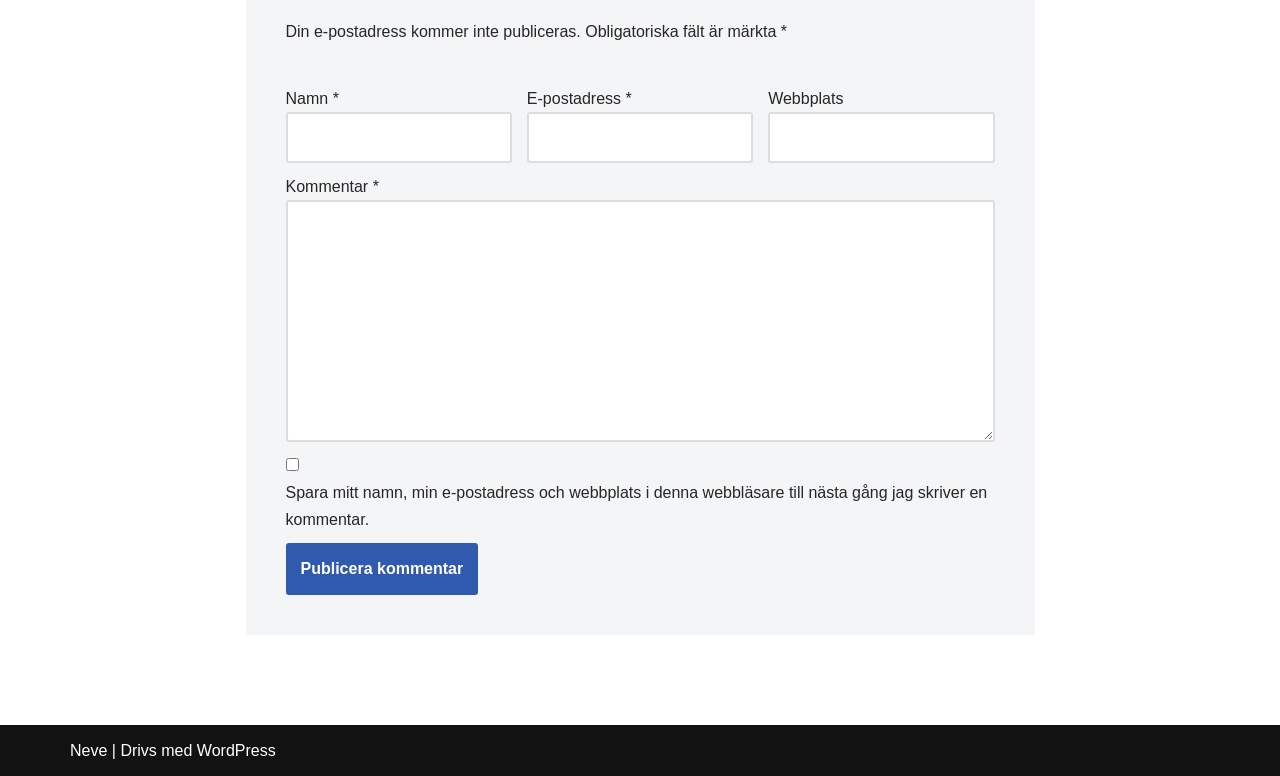Determine the bounding box for the UI element that matches this description: "parent_node: Kommentar * name="comment"".

[0.223, 0.258, 0.777, 0.569]